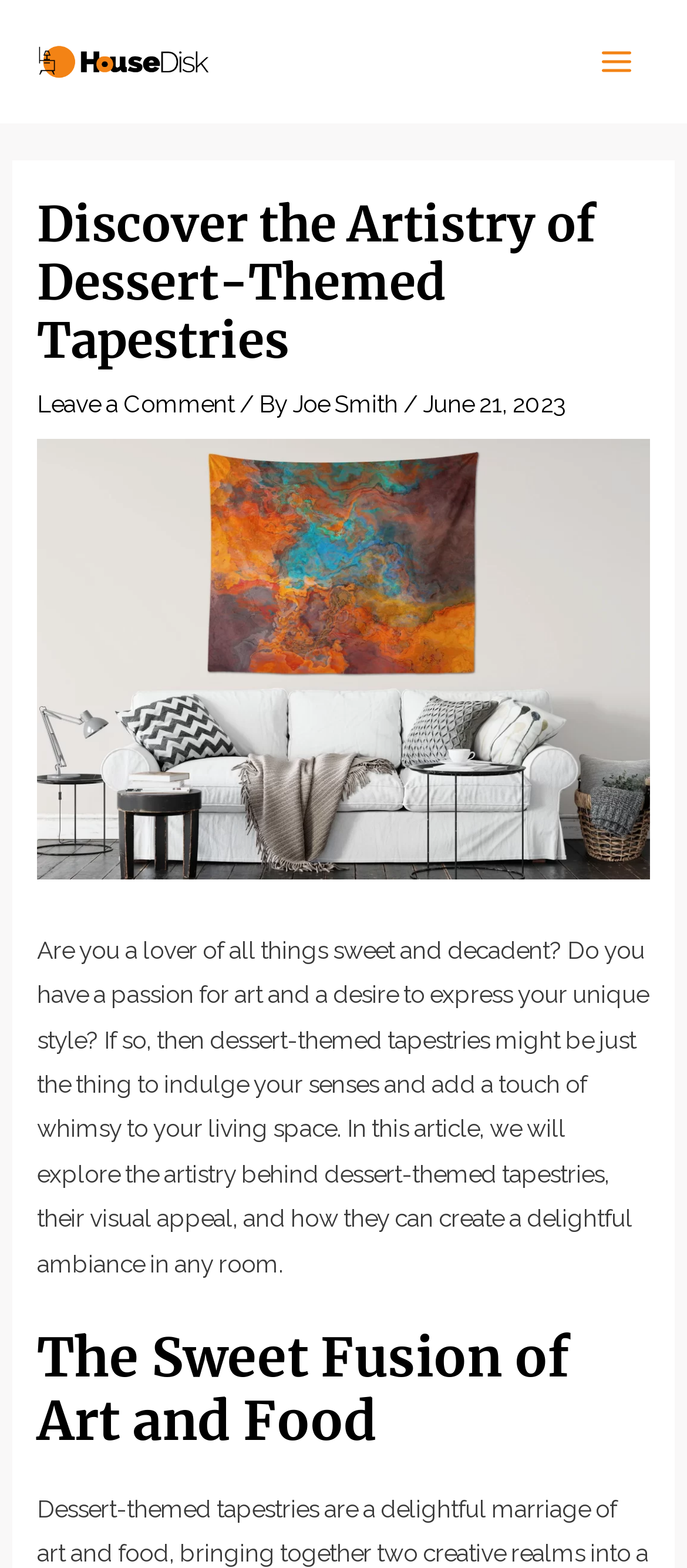Analyze the image and answer the question with as much detail as possible: 
What is the author of the article?

The author of the article can be found by looking at the header section of the webpage, where it says 'By Joe Smith'.